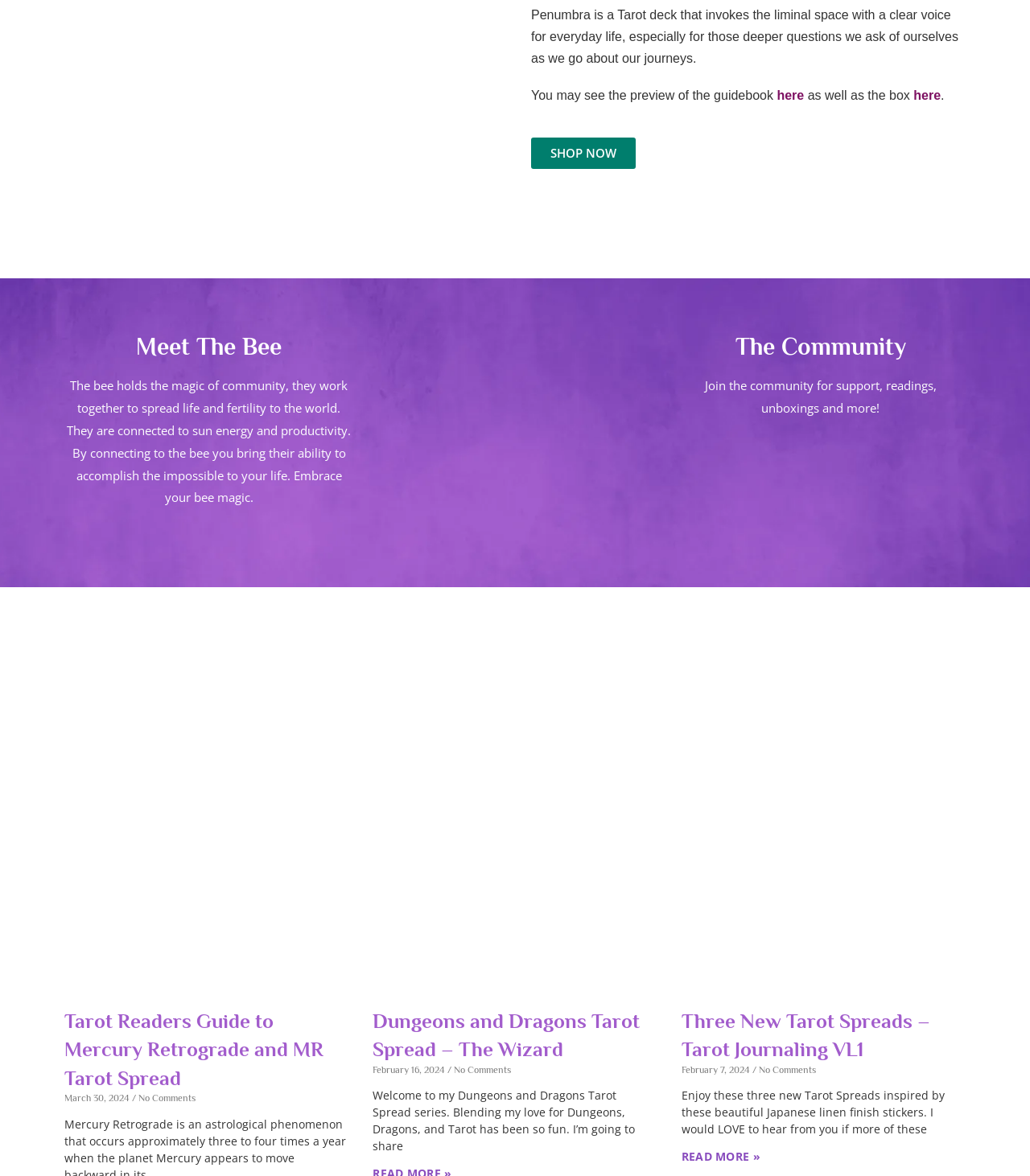Please give a short response to the question using one word or a phrase:
What is the theme of the 'Dungeons and Dragons Tarot Spread – The Wizard' post?

Dungeons and Dragons